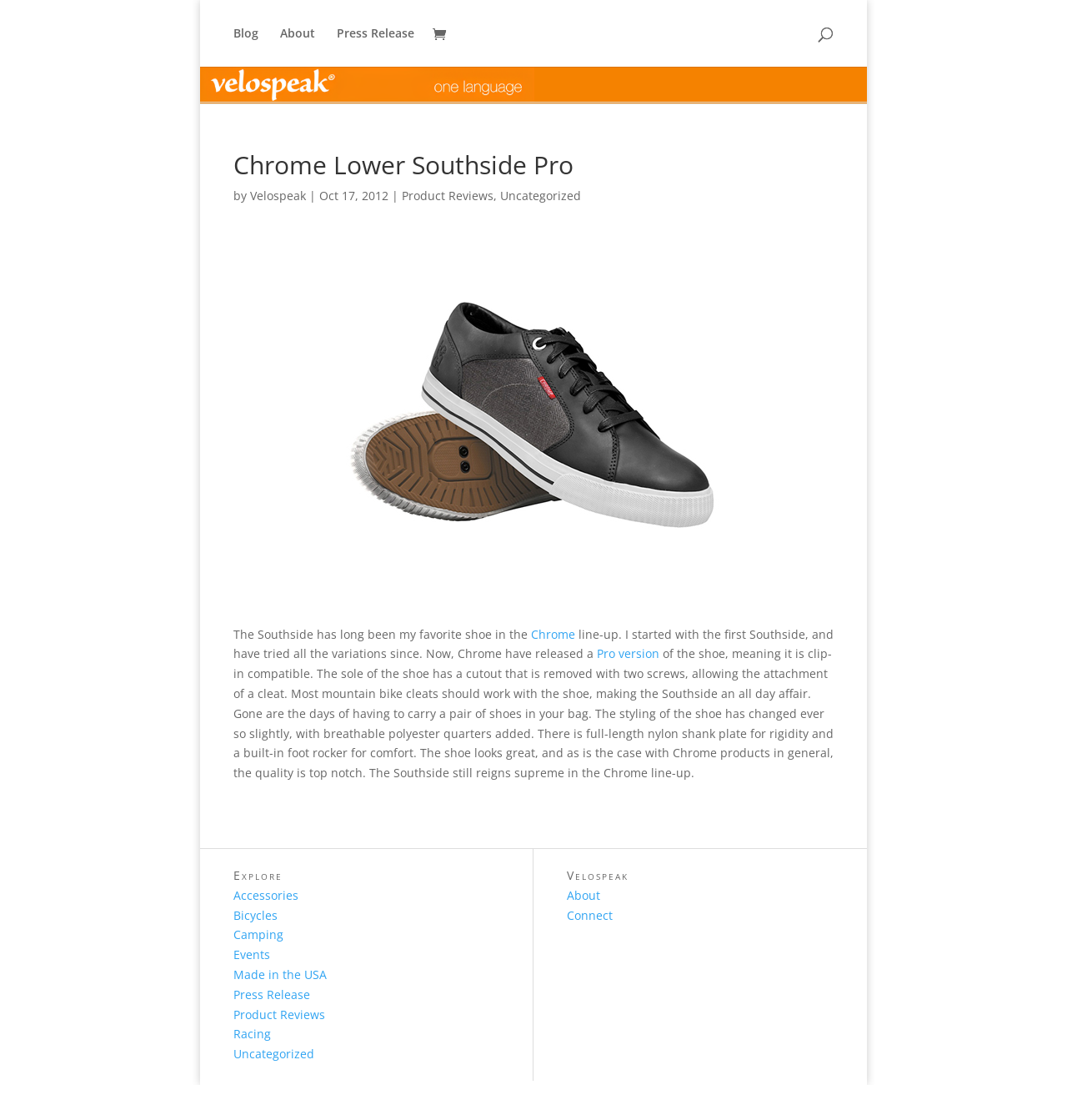What is the purpose of the cutout in the sole of the shoe?
Provide an in-depth answer to the question, covering all aspects.

The text states that 'The sole of the shoe has a cutout that is removed with two screws, allowing the attachment of a cleat.' This implies that the cutout is designed to accommodate a cleat, making the shoe clip-in compatible.